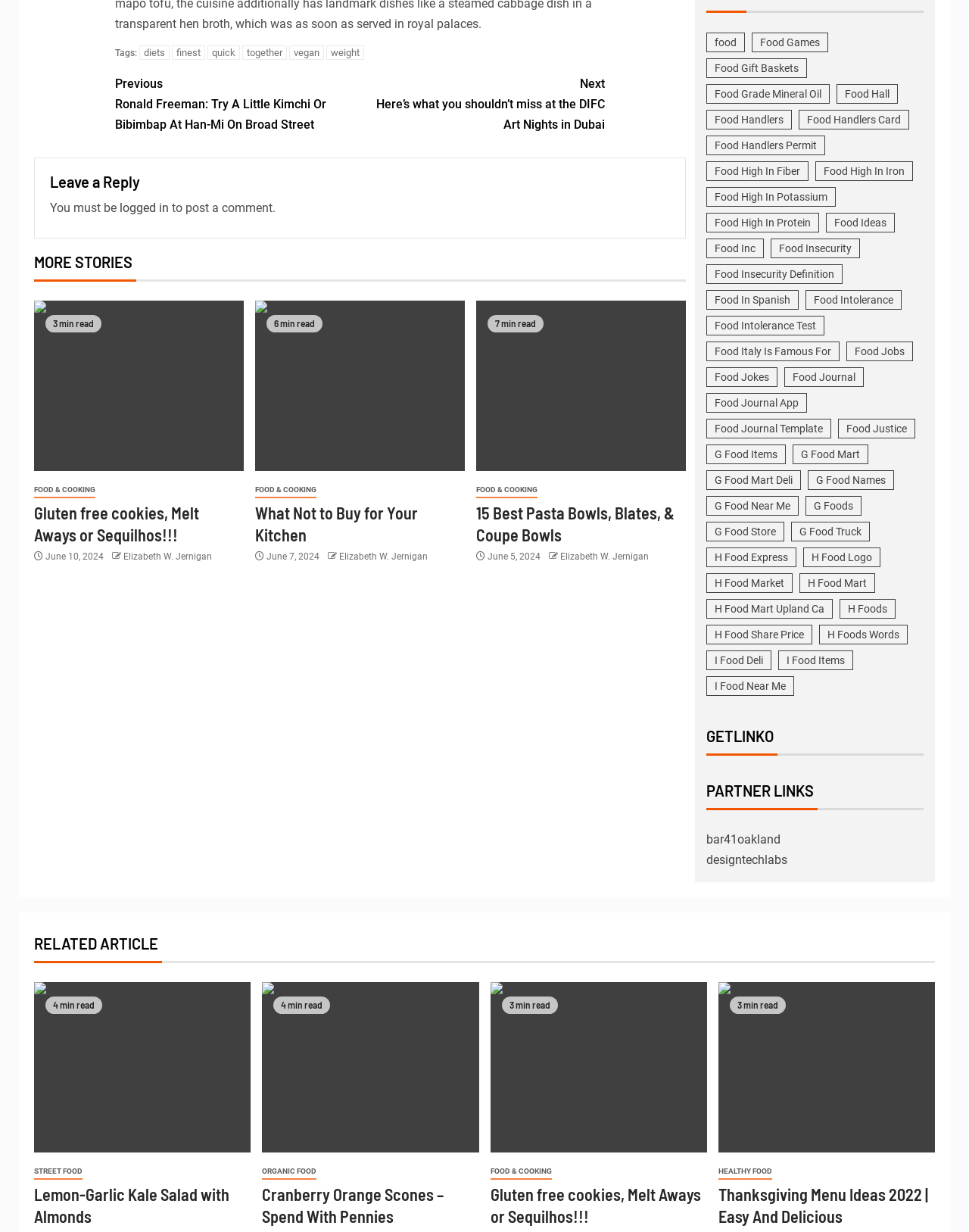From the webpage screenshot, predict the bounding box of the UI element that matches this description: "Food Intolerance".

[0.831, 0.235, 0.93, 0.251]